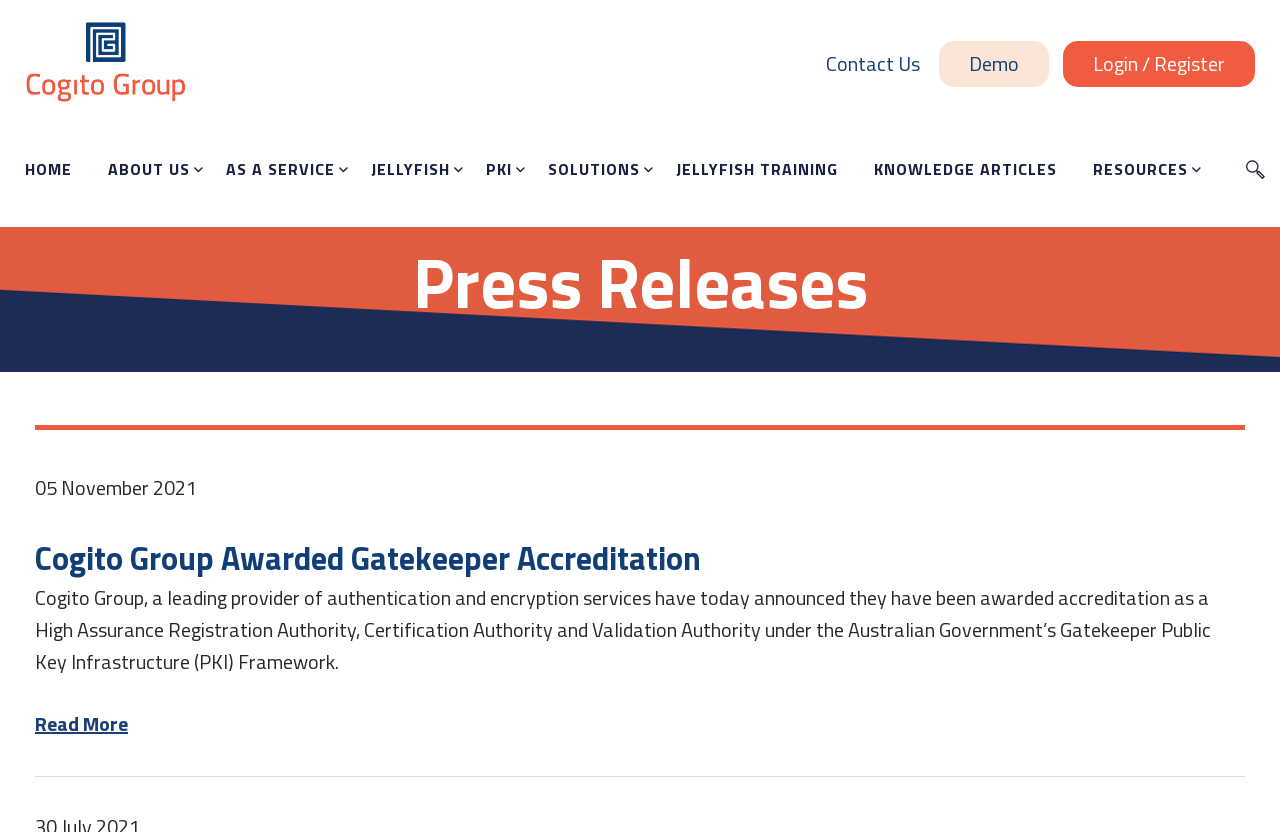Specify the bounding box coordinates of the element's region that should be clicked to achieve the following instruction: "Go to the HOME page". The bounding box coordinates consist of four float numbers between 0 and 1, in the format [left, top, right, bottom].

[0.012, 0.136, 0.073, 0.272]